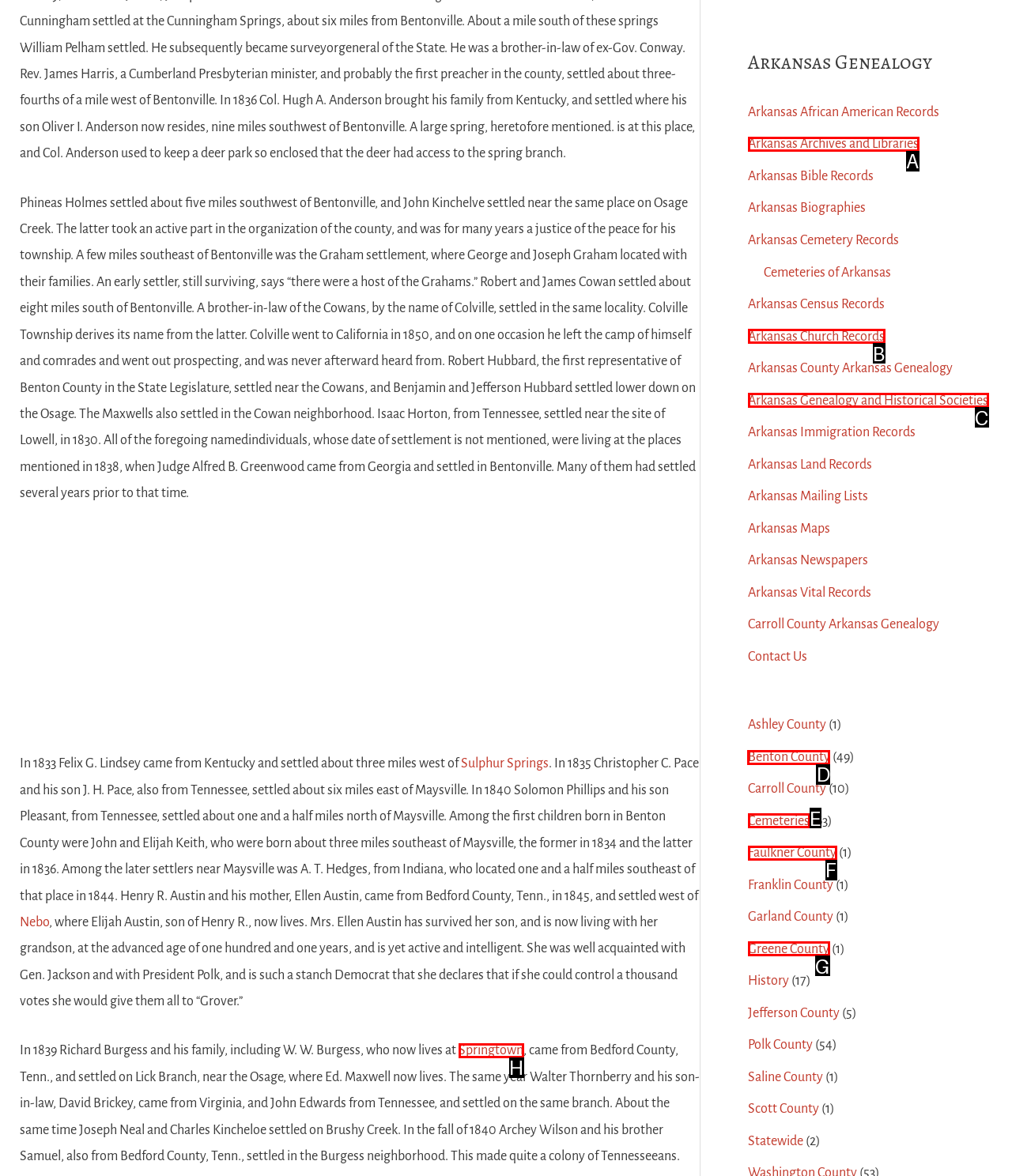Choose the HTML element that needs to be clicked for the given task: Visit Benton County Respond by giving the letter of the chosen option.

D